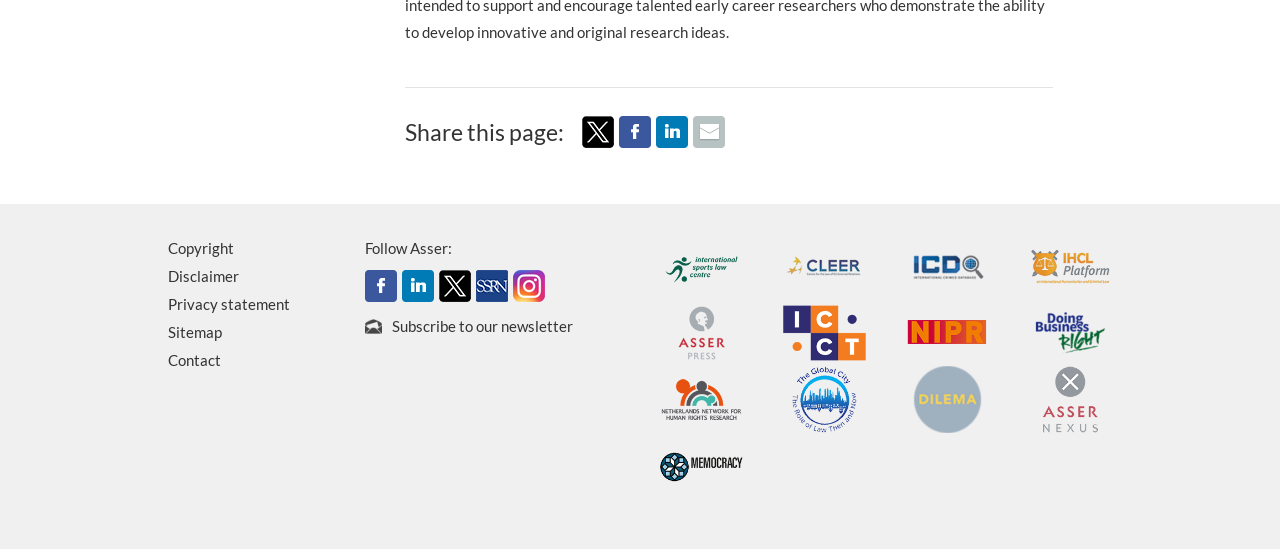Please locate the UI element described by "title="Email"" and provide its bounding box coordinates.

[0.541, 0.242, 0.566, 0.275]